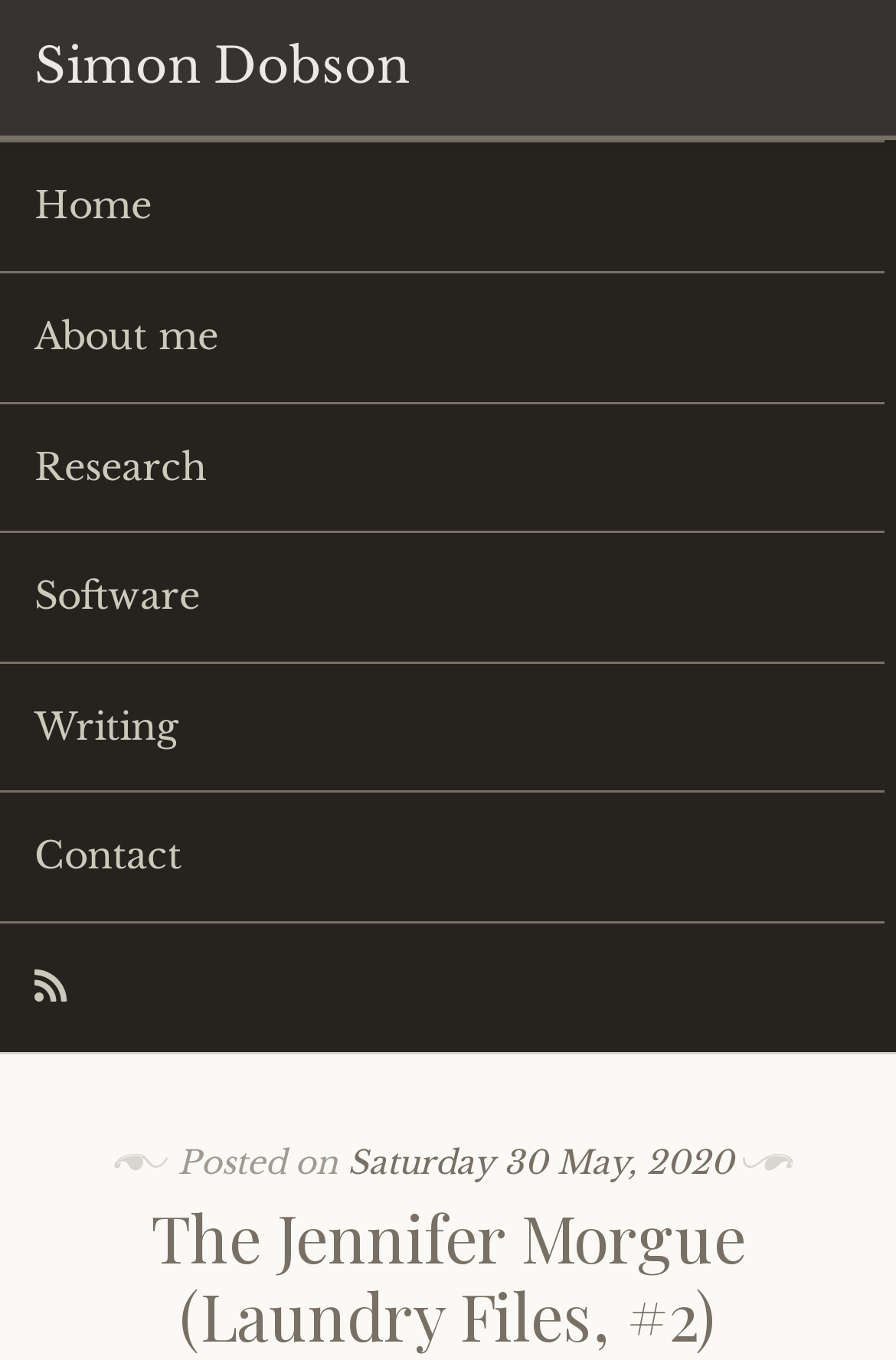Determine the bounding box coordinates of the region that needs to be clicked to achieve the task: "view category 'Event'".

None